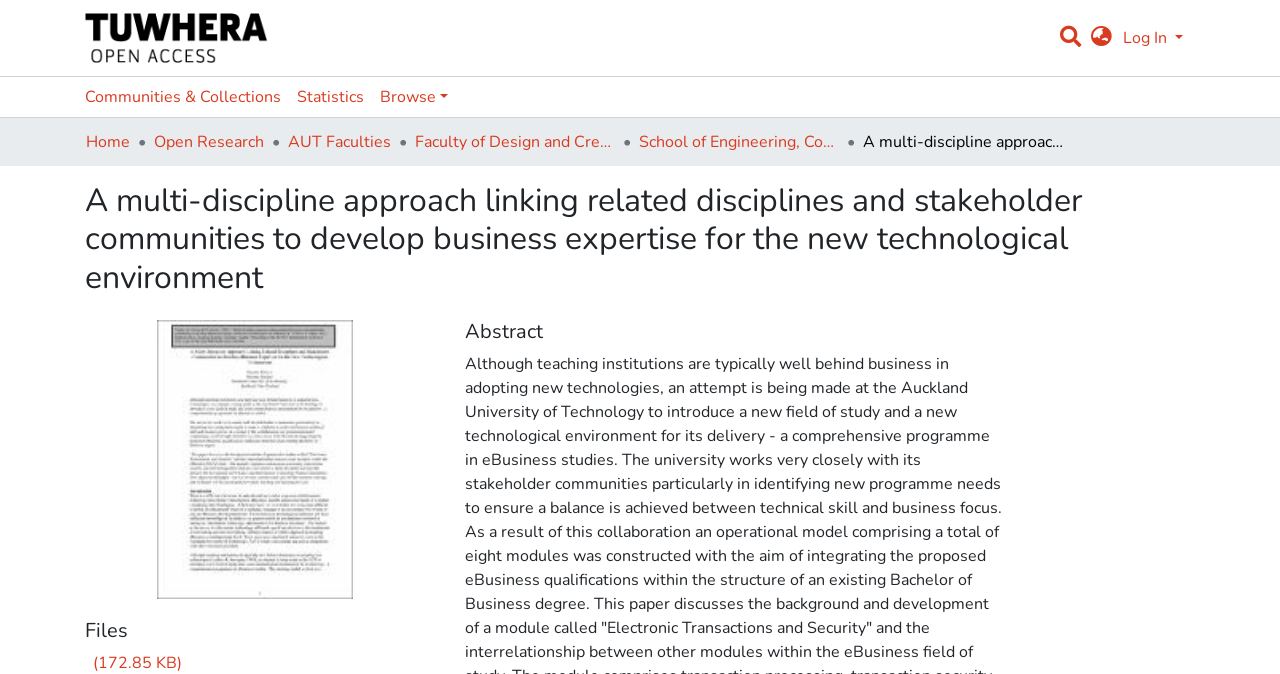How many headings are on the webpage?
Based on the image, provide your answer in one word or phrase.

3